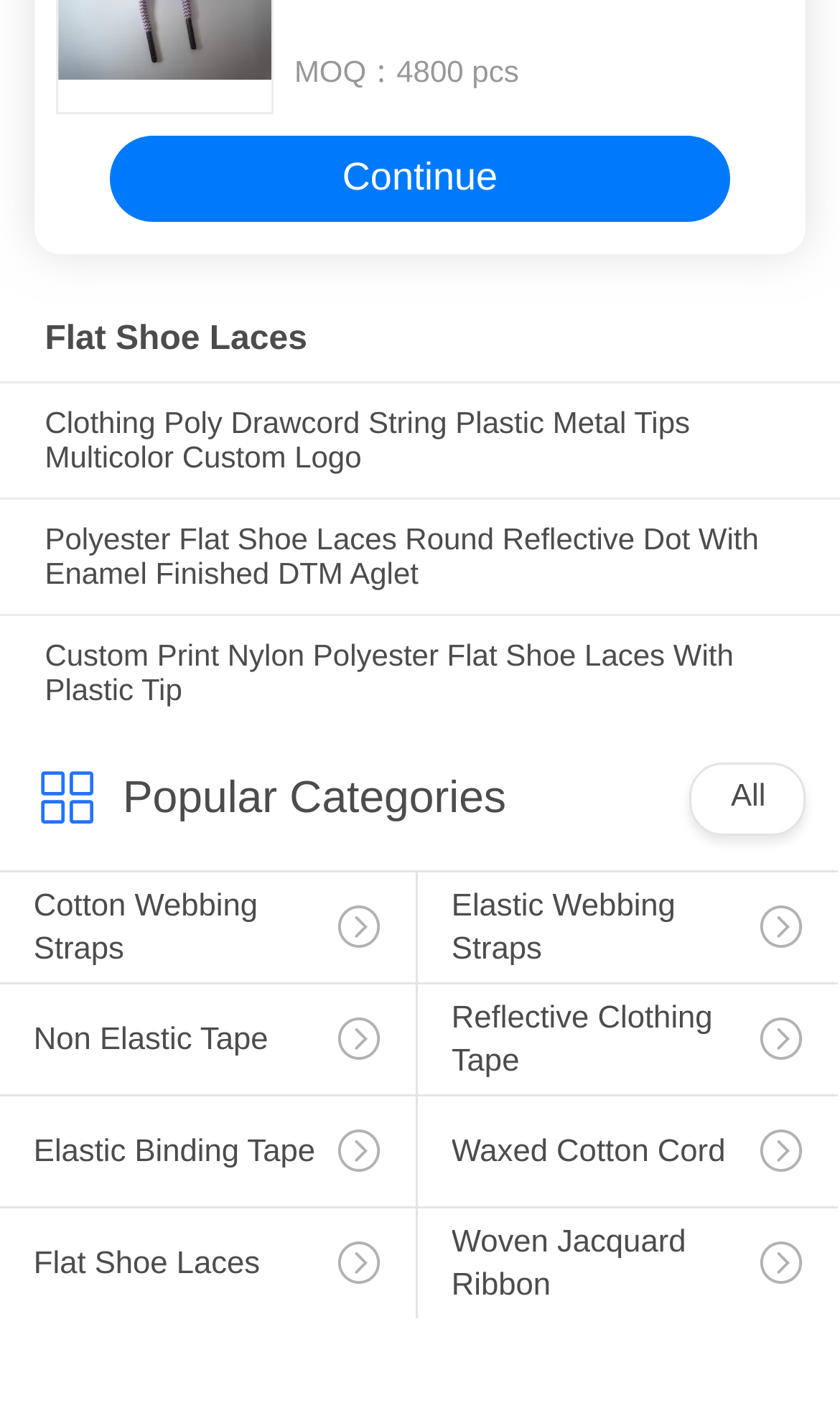Find the bounding box coordinates of the clickable area required to complete the following action: "View 'Flat Shoe Laces'".

[0.053, 0.225, 0.947, 0.252]